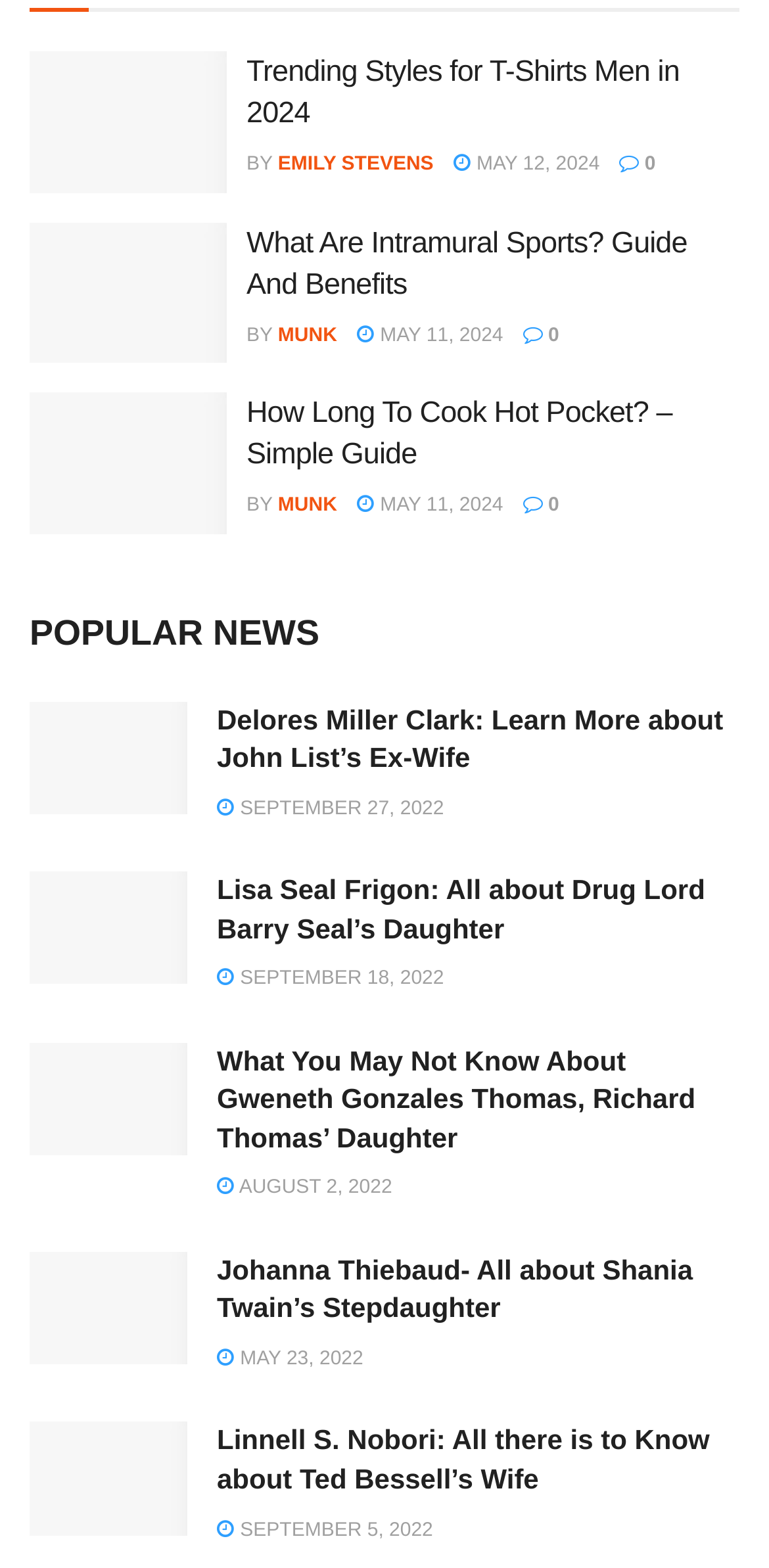Determine the bounding box coordinates for the region that must be clicked to execute the following instruction: "Check out the article about Gweneth Gonzales Thomas".

[0.282, 0.665, 0.904, 0.735]